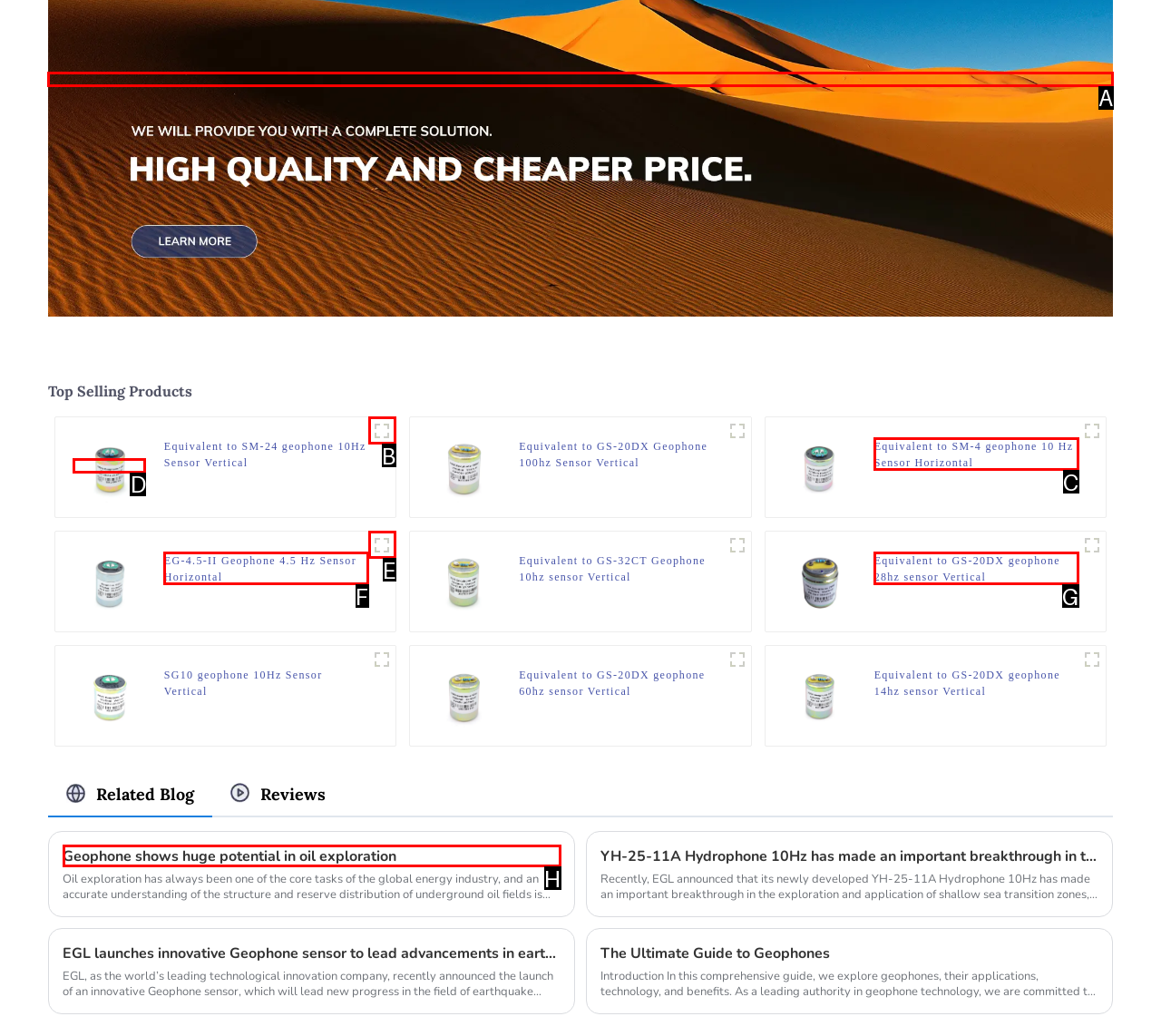Choose the HTML element that should be clicked to accomplish the task: Read the 'Geophone shows huge potential in oil exploration' blog. Answer with the letter of the chosen option.

H